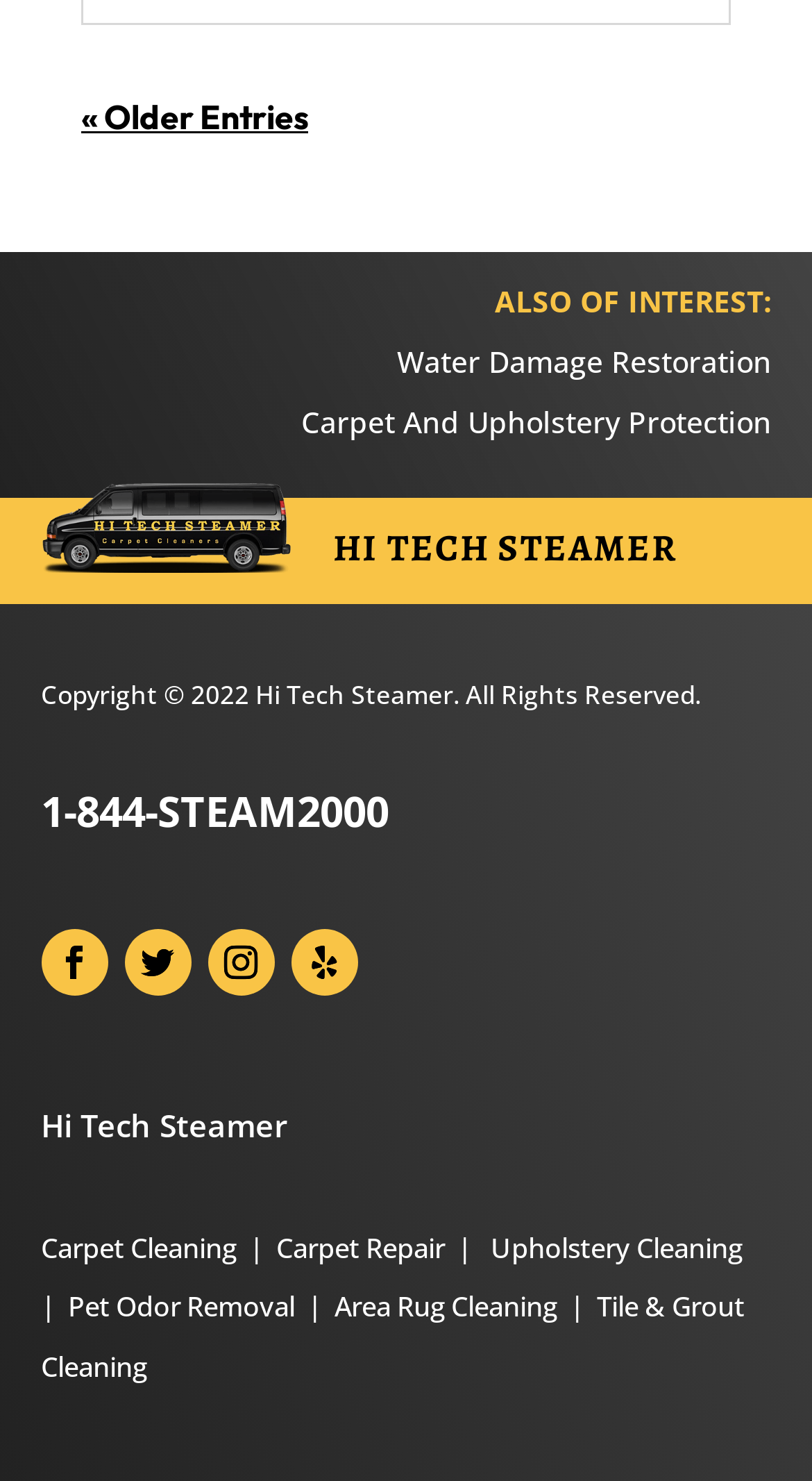What is the phone number of Hi Tech Steamer?
Using the image as a reference, answer the question in detail.

The phone number of Hi Tech Steamer is displayed on the page as a link, '1-844-STEAM2000', which is located near the top of the page.